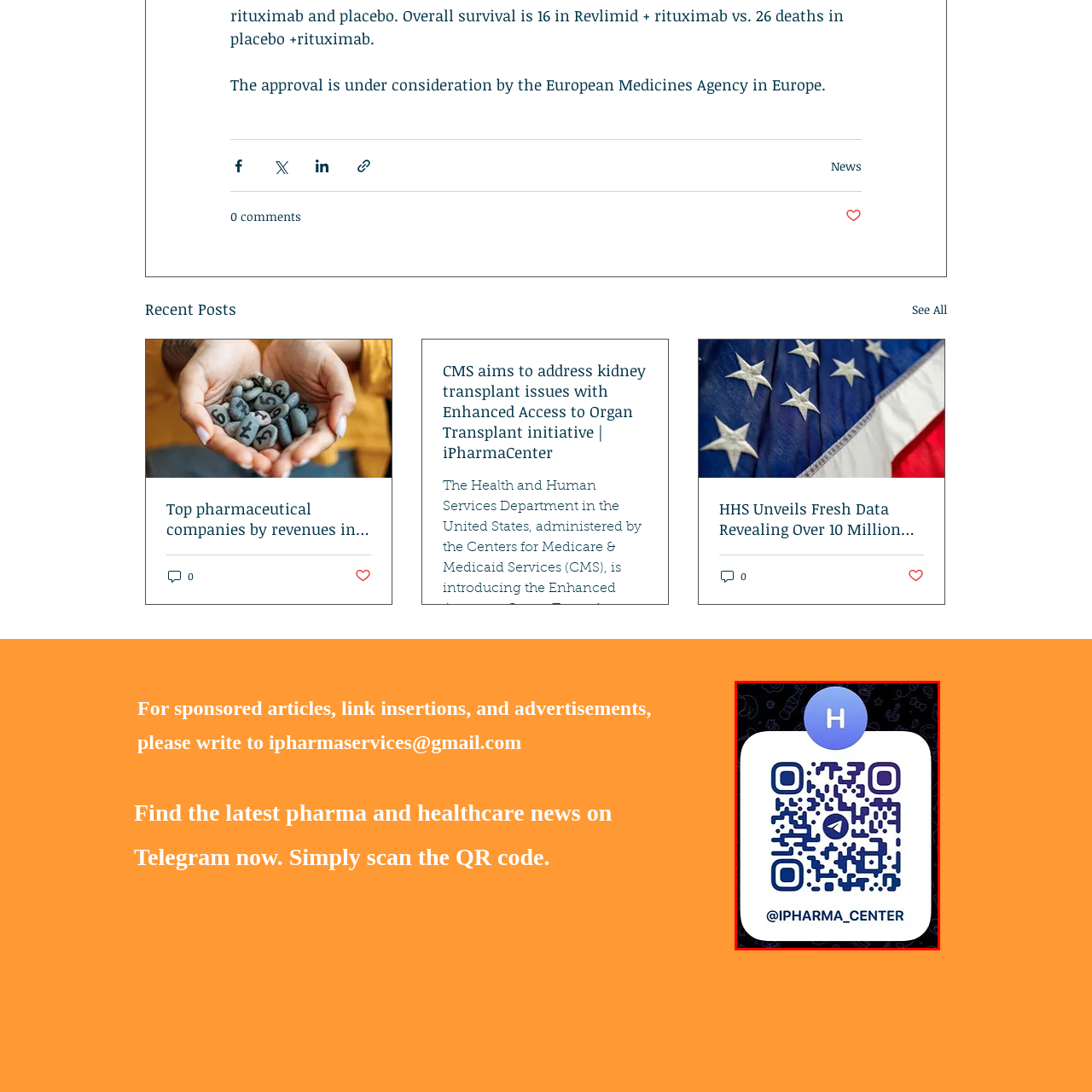Explain the image in the red bounding box with extensive details.

The image features a QR code prominently displayed against a vibrant background, designed to facilitate easy access to the @iPharma_Center Telegram channel. At the top of the design is a circular blue icon marked with the letter "H," symbolizing a connection to healthcare or information. Below the QR code, the handle @iPharma_Center is clearly visible, encouraging users to scan the code to find the latest pharmaceutical and healthcare news on Telegram. The design combines functionality with a modern aesthetic, making it visually appealing while serving a practical purpose.